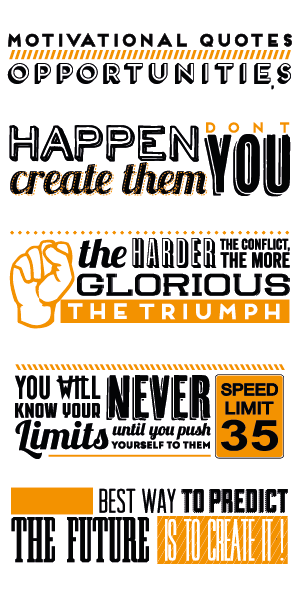What is the directive given alongside 'HAPPEN'?
Answer with a single word or phrase by referring to the visual content.

DON'T CREATE THEM